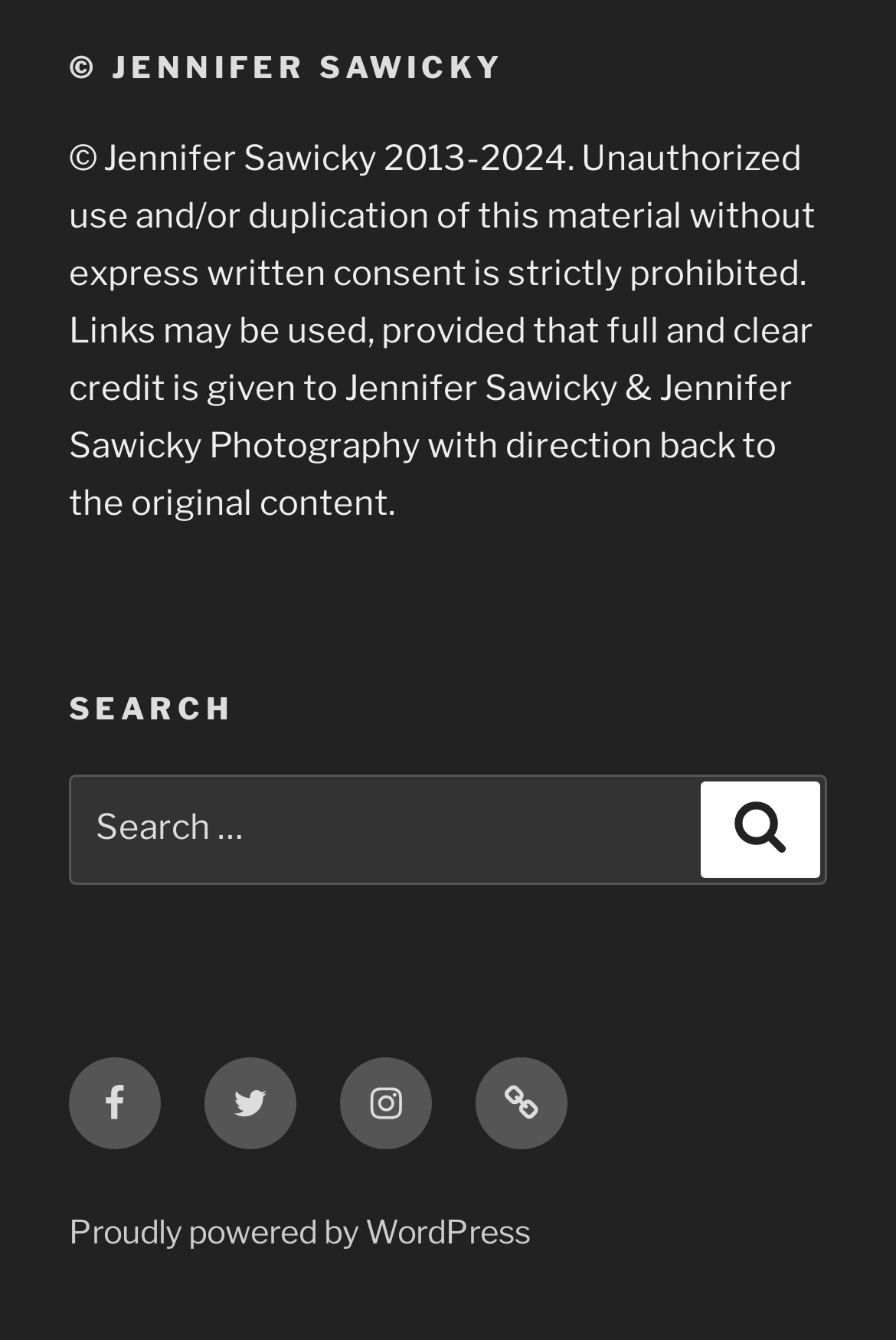What is the purpose of the search box?
Give a single word or phrase answer based on the content of the image.

Search website